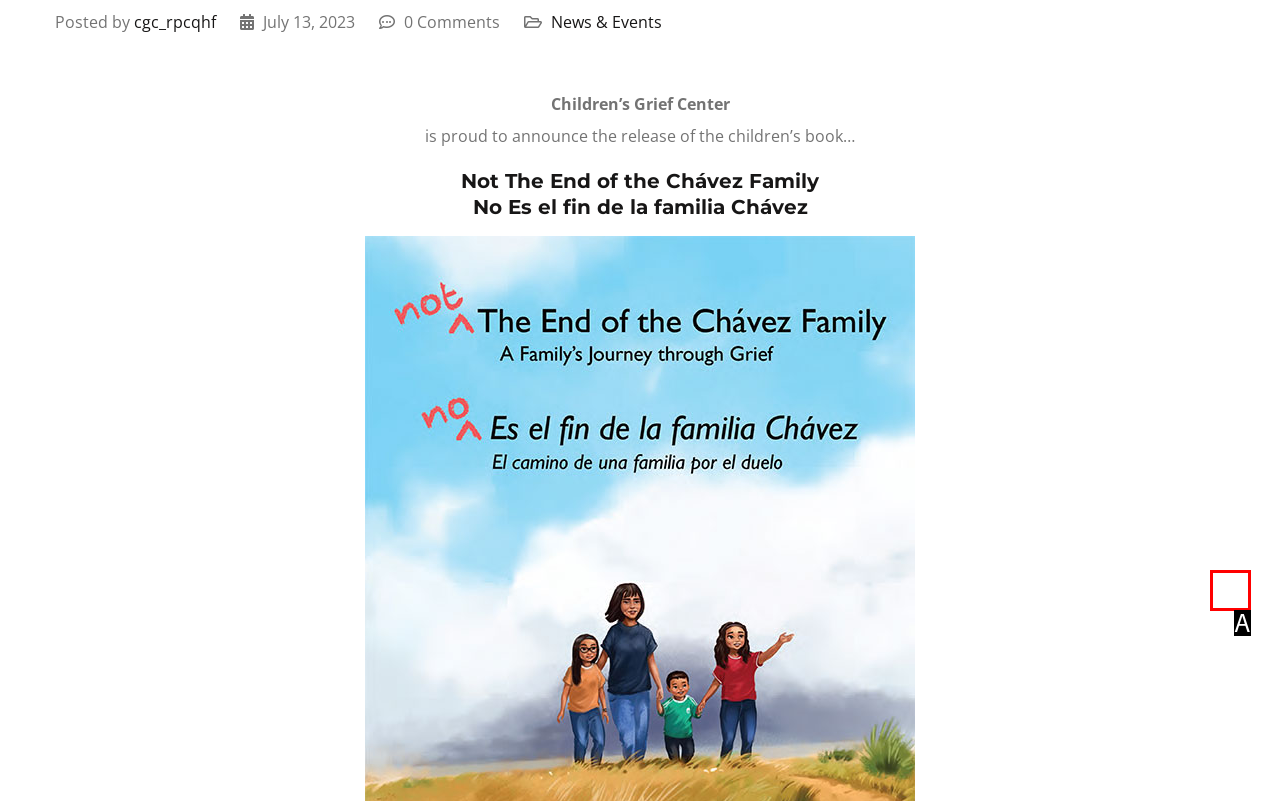From the description: parent_node: Location, select the HTML element that fits best. Reply with the letter of the appropriate option.

A